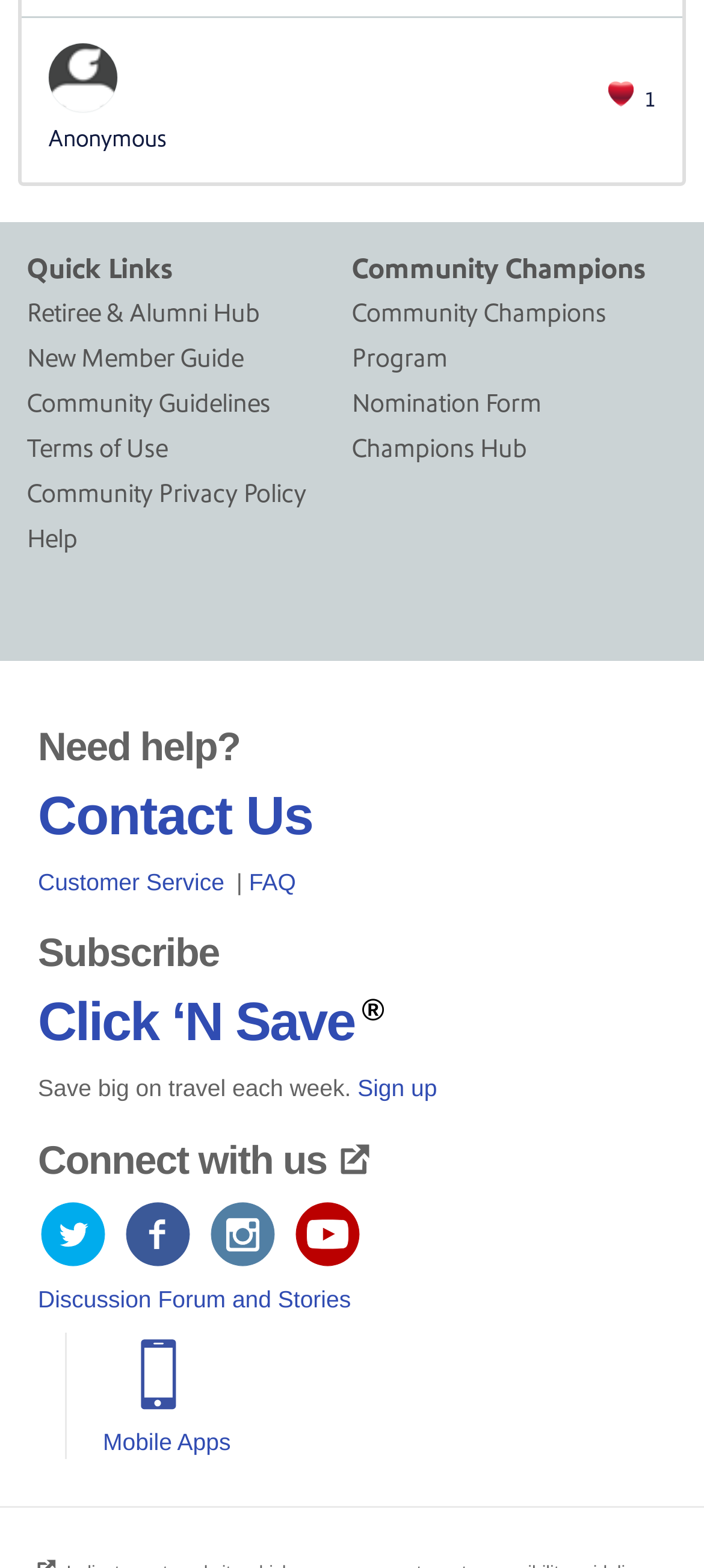Provide the bounding box coordinates for the area that should be clicked to complete the instruction: "Contact Us".

[0.054, 0.502, 0.445, 0.54]